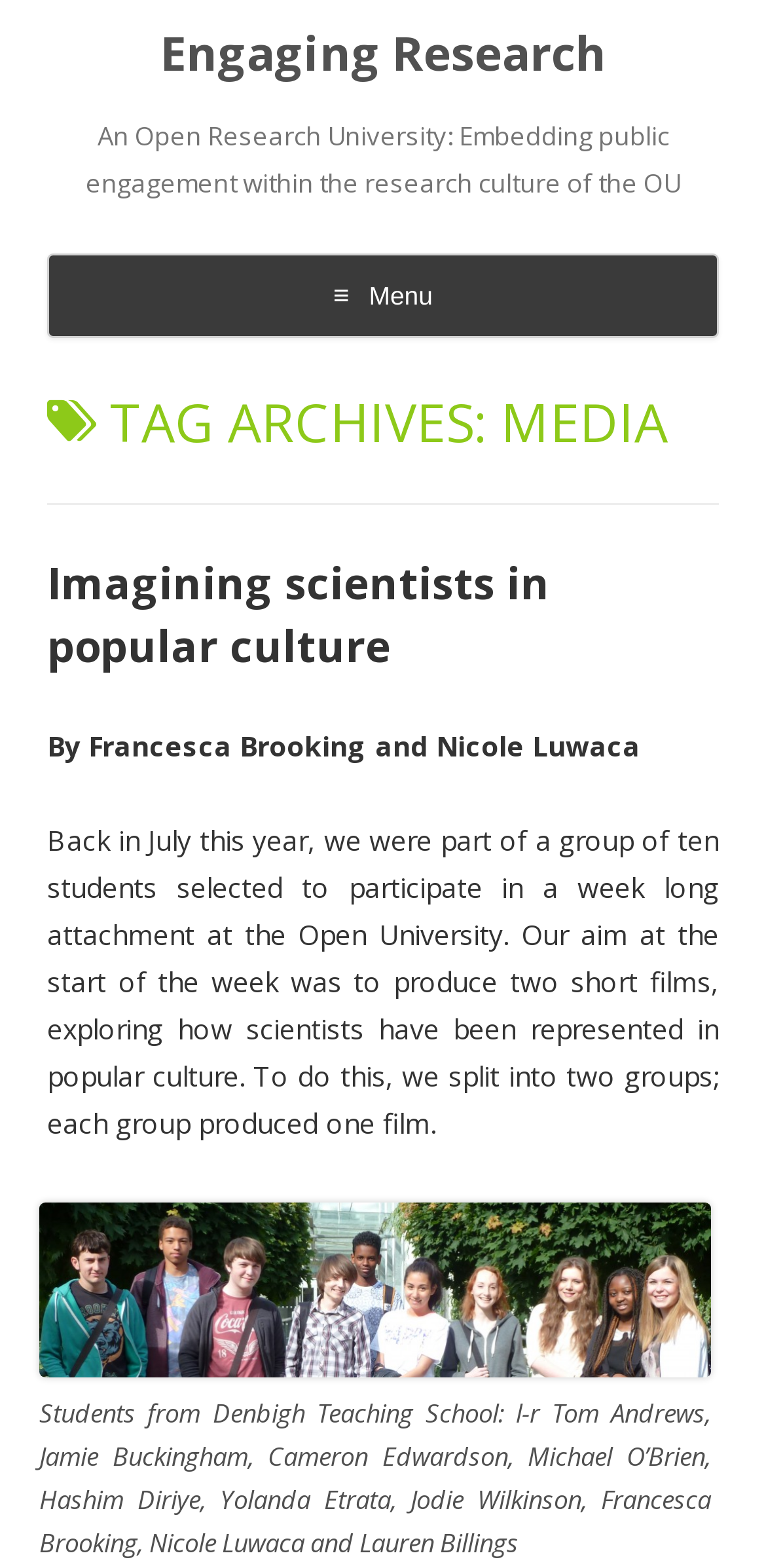Provide the bounding box coordinates for the UI element described in this sentence: "Engaging Research". The coordinates should be four float values between 0 and 1, i.e., [left, top, right, bottom].

[0.209, 0.015, 0.791, 0.054]